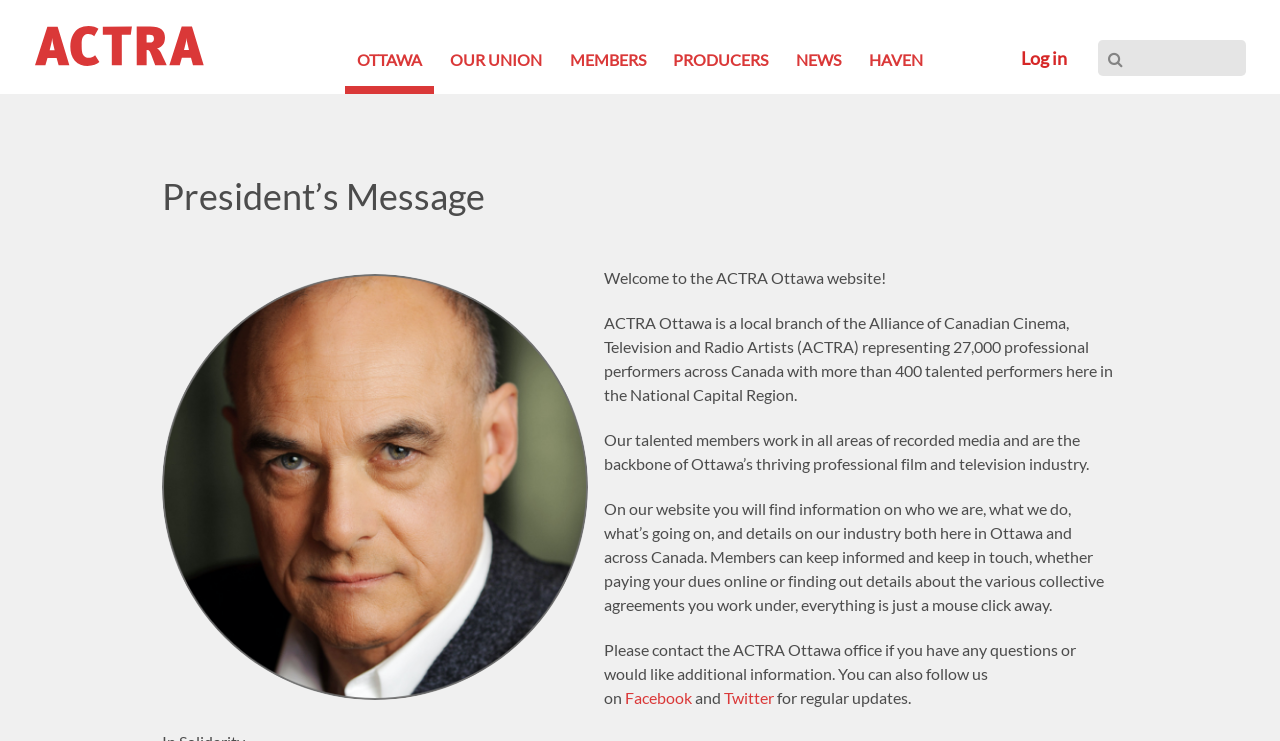Answer the following query concisely with a single word or phrase:
How many professional performers are represented by ACTRA?

27,000